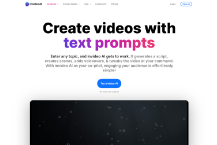What is the purpose of the call-to-action button?
Please answer the question with a single word or phrase, referencing the image.

To invite users to input topics